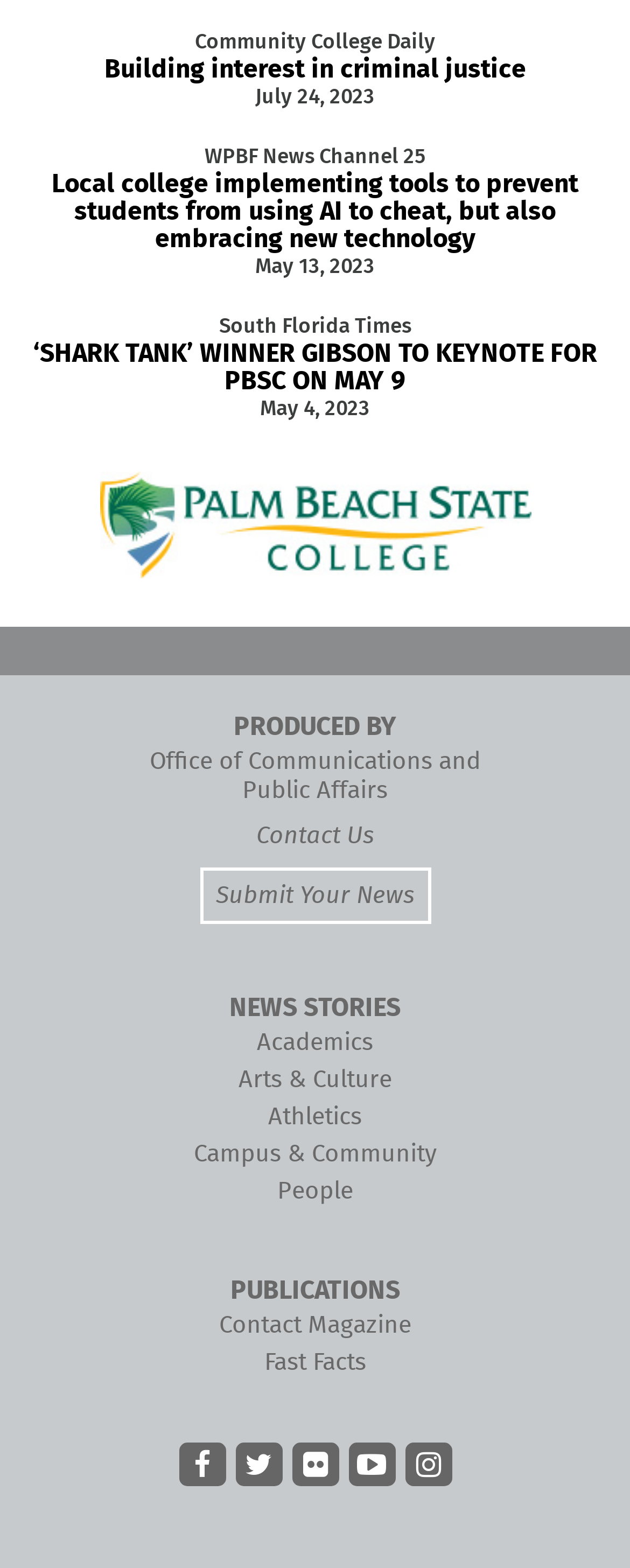Please locate the bounding box coordinates of the element that should be clicked to complete the given instruction: "Submit Your News".

[0.317, 0.553, 0.683, 0.589]